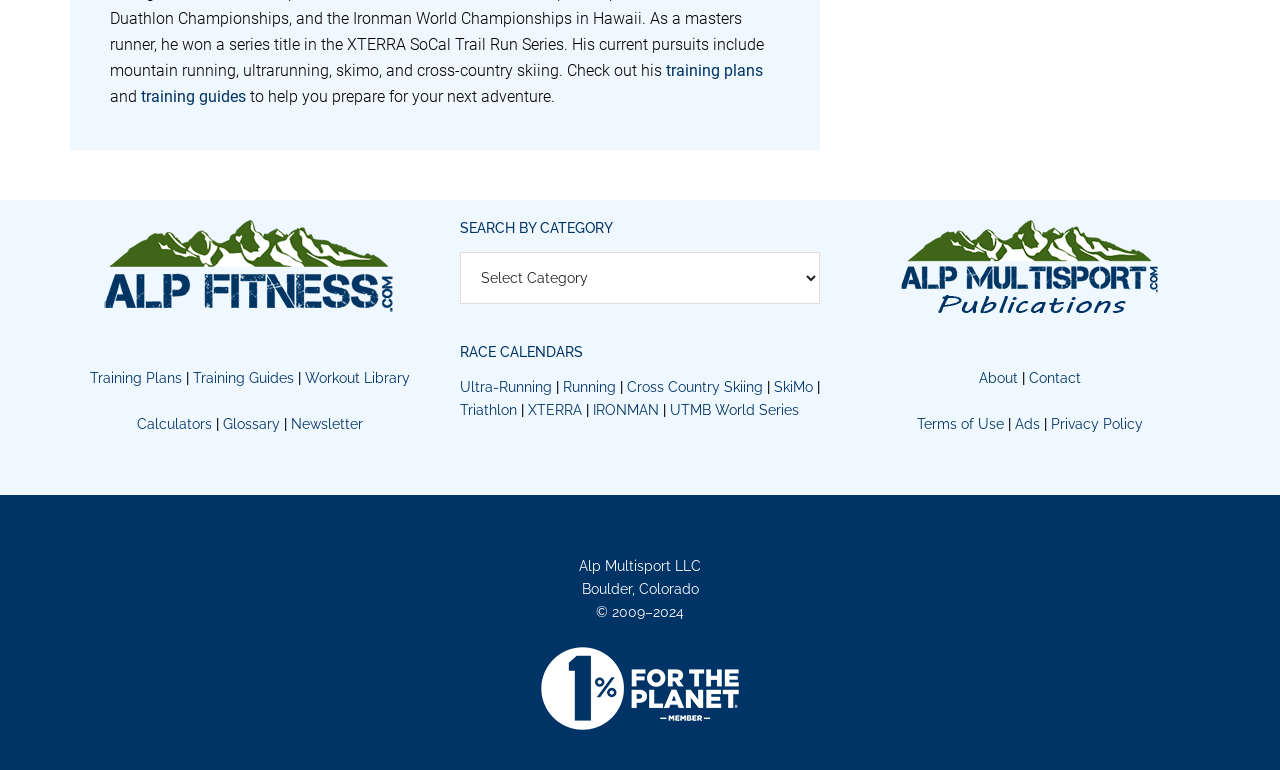Show the bounding box coordinates of the element that should be clicked to complete the task: "click on training plans".

[0.52, 0.08, 0.596, 0.104]